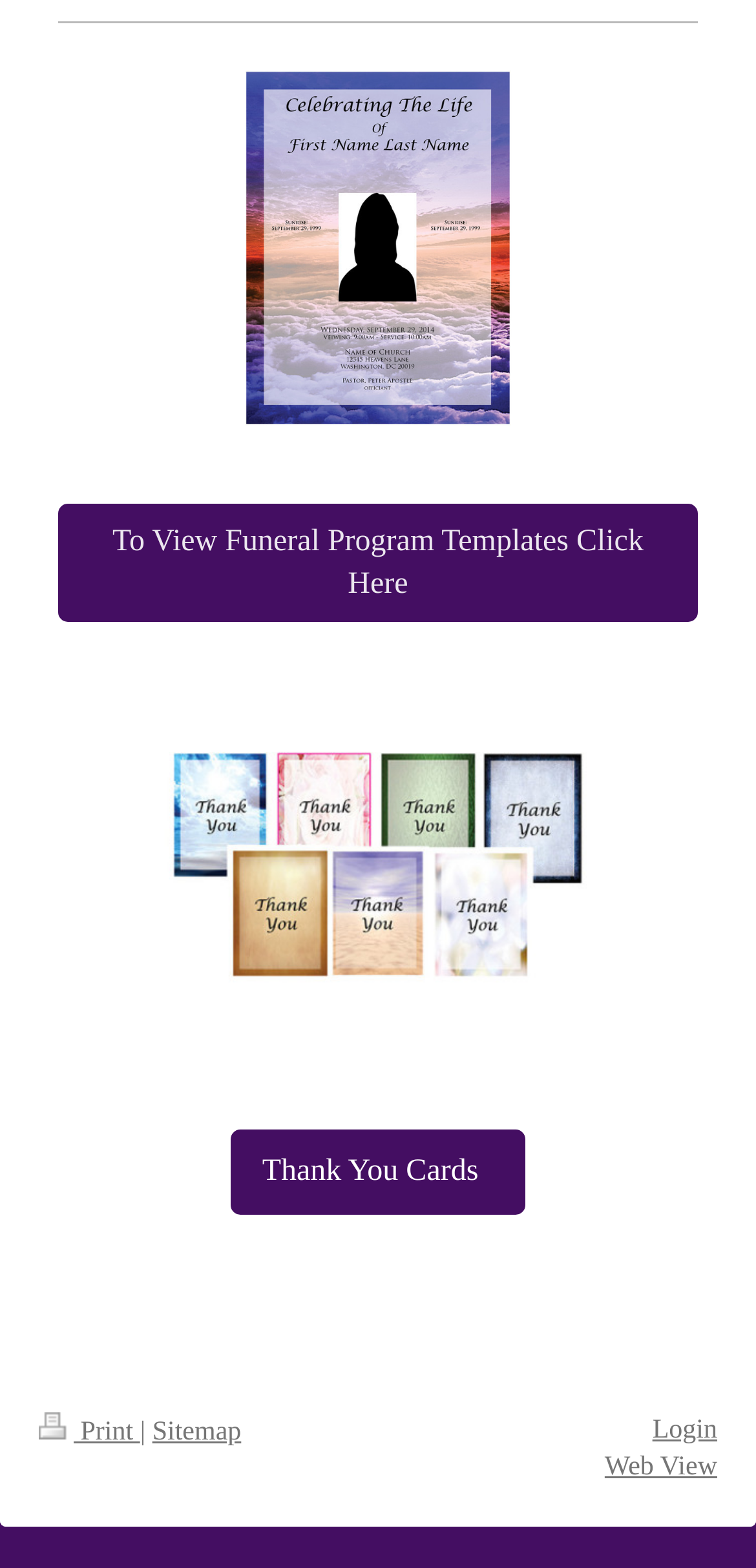Refer to the image and provide an in-depth answer to the question: 
What type of cards are mentioned on the webpage?

The link 'Thank You Cards ' suggests that the website provides resources or services related to thank-you cards, which are often used to express gratitude or appreciation.